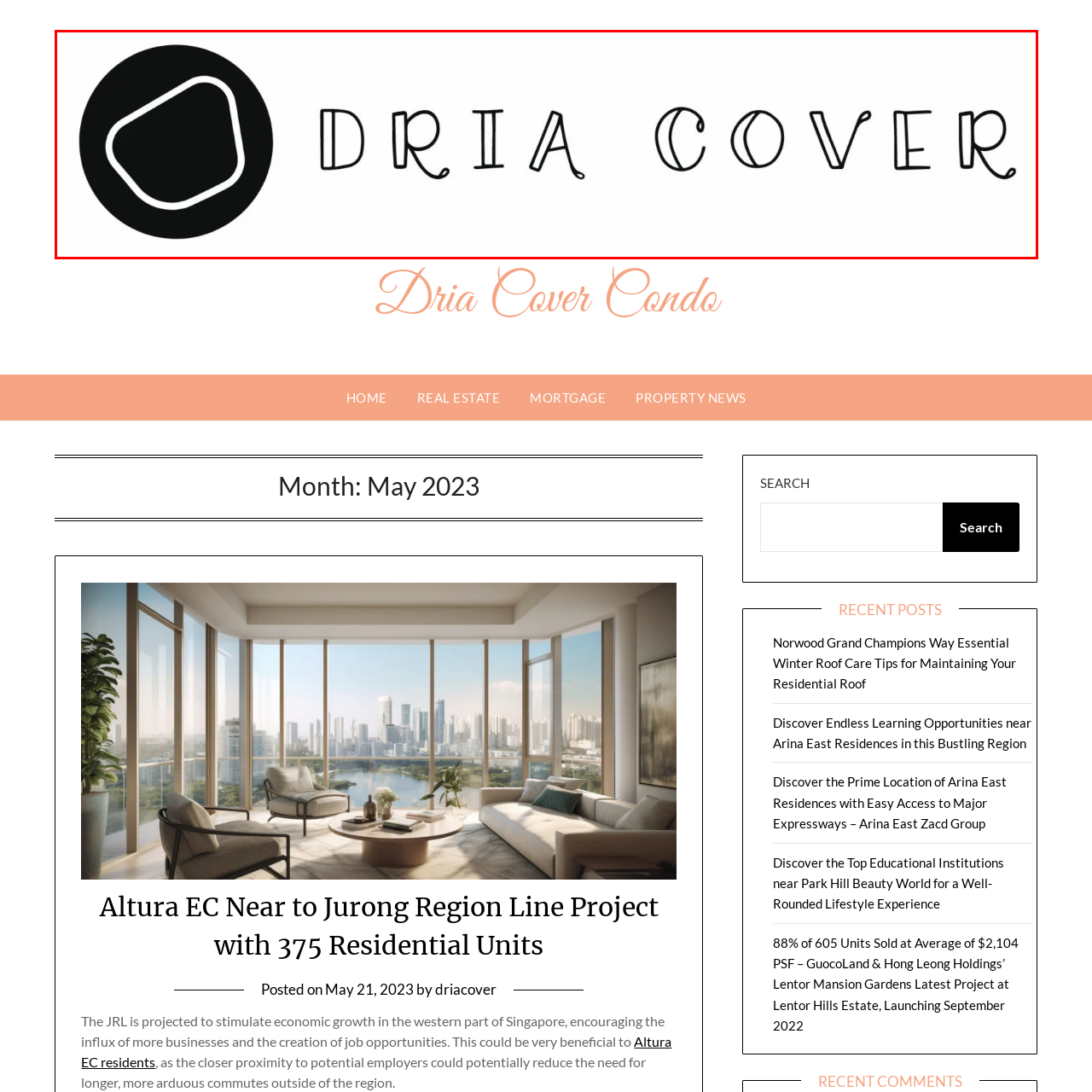What is the color of the outline of the circular element?
Observe the section of the image outlined in red and answer concisely with a single word or phrase.

White